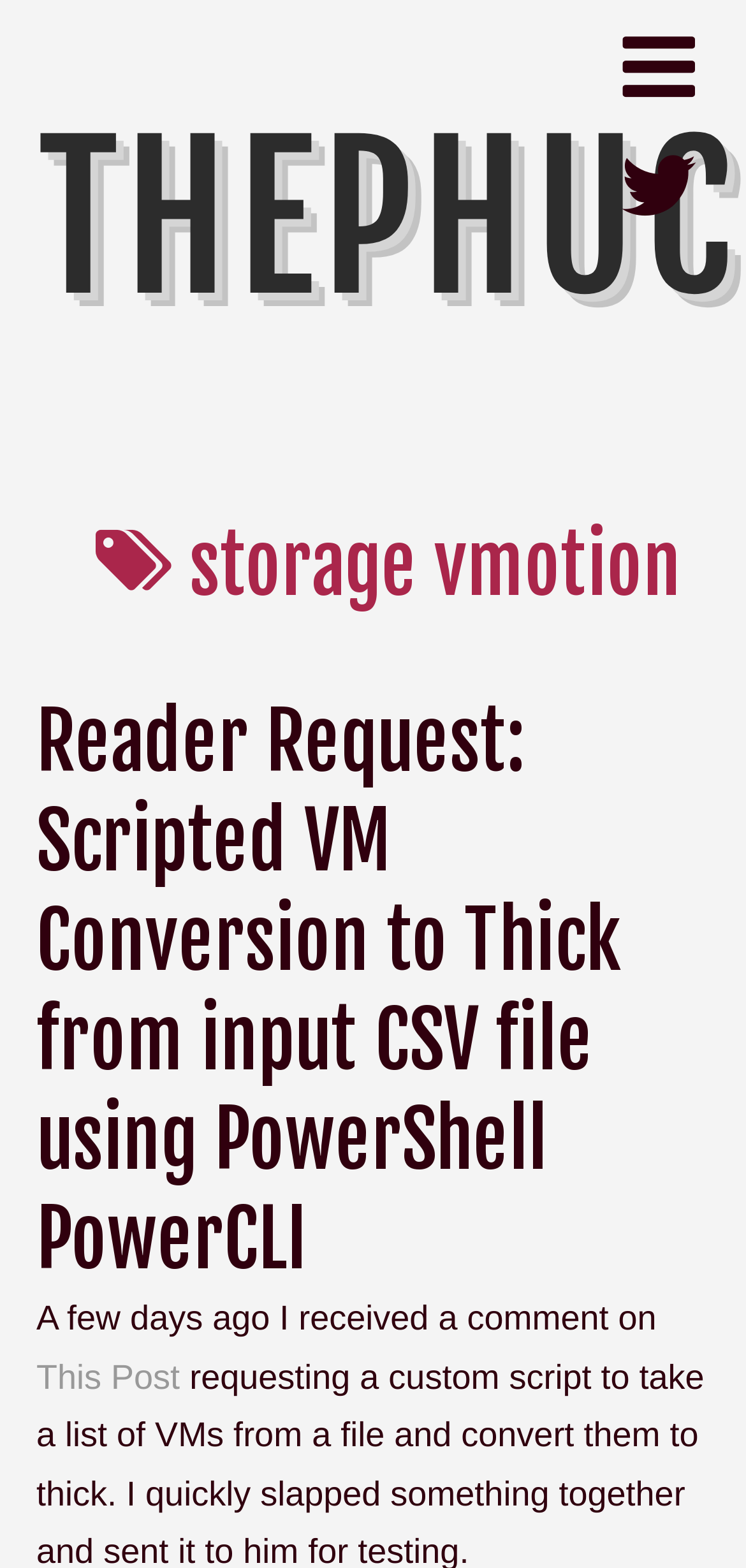What is the format of the input file mentioned?
Can you provide a detailed and comprehensive answer to the question?

The heading 'Reader Request: Scripted VM Conversion to Thick from input CSV file using PowerShell PowerCLI' mentions an input CSV file, which suggests that the format of the input file is CSV.